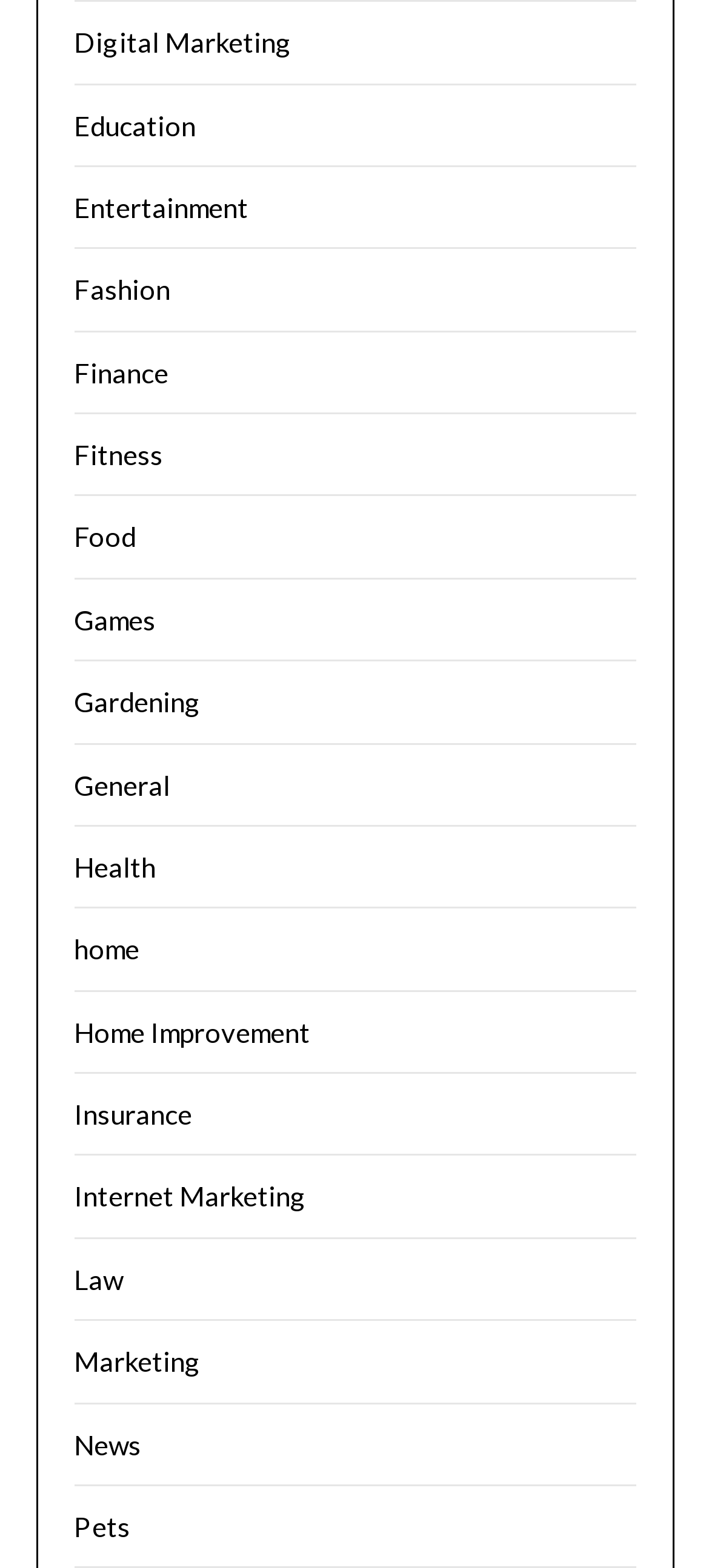Provide your answer in one word or a succinct phrase for the question: 
What is the first category listed?

Digital Marketing